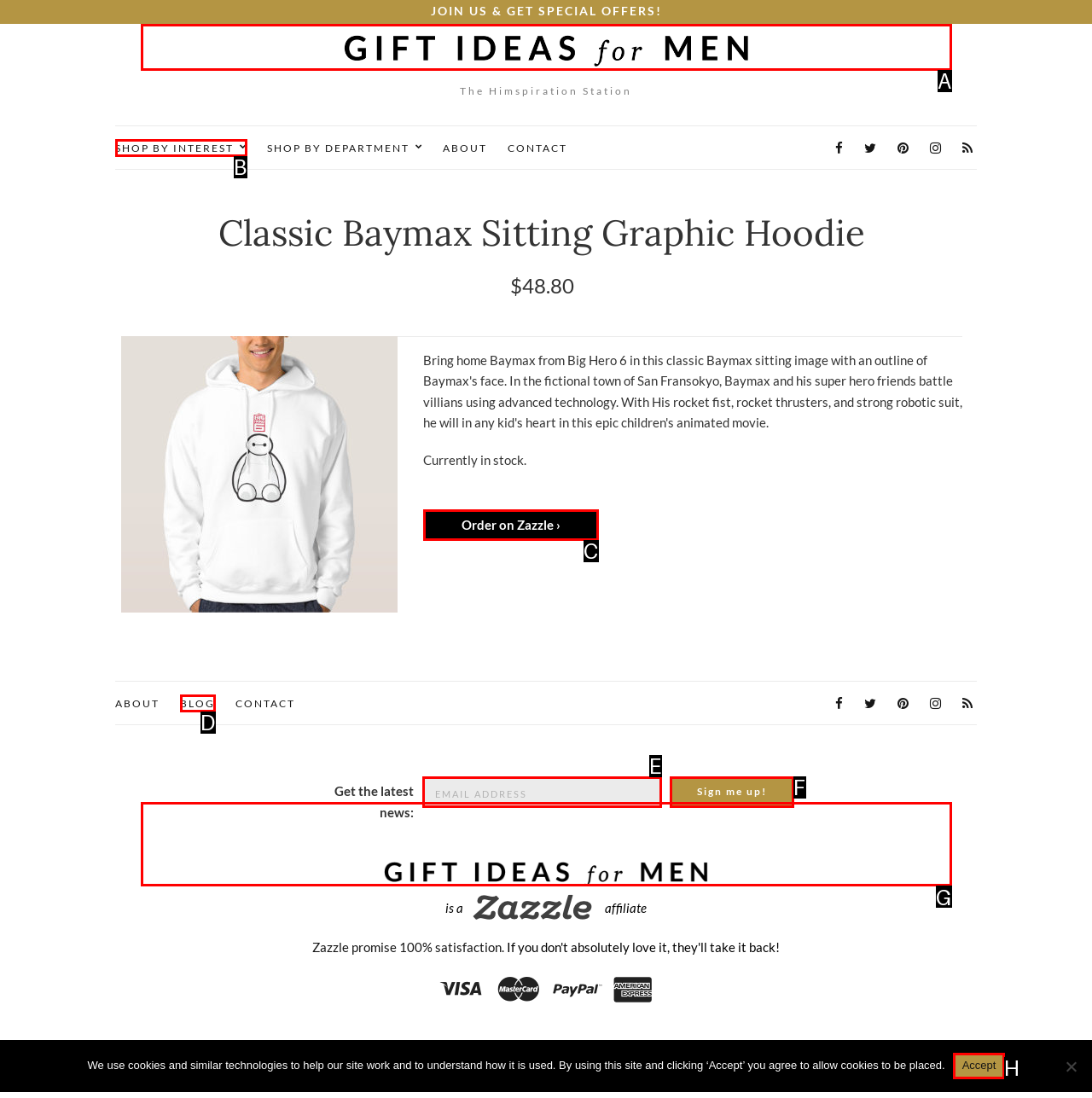Determine the letter of the UI element that you need to click to perform the task: Click on the 'Order on Zazzle ›' link.
Provide your answer with the appropriate option's letter.

C